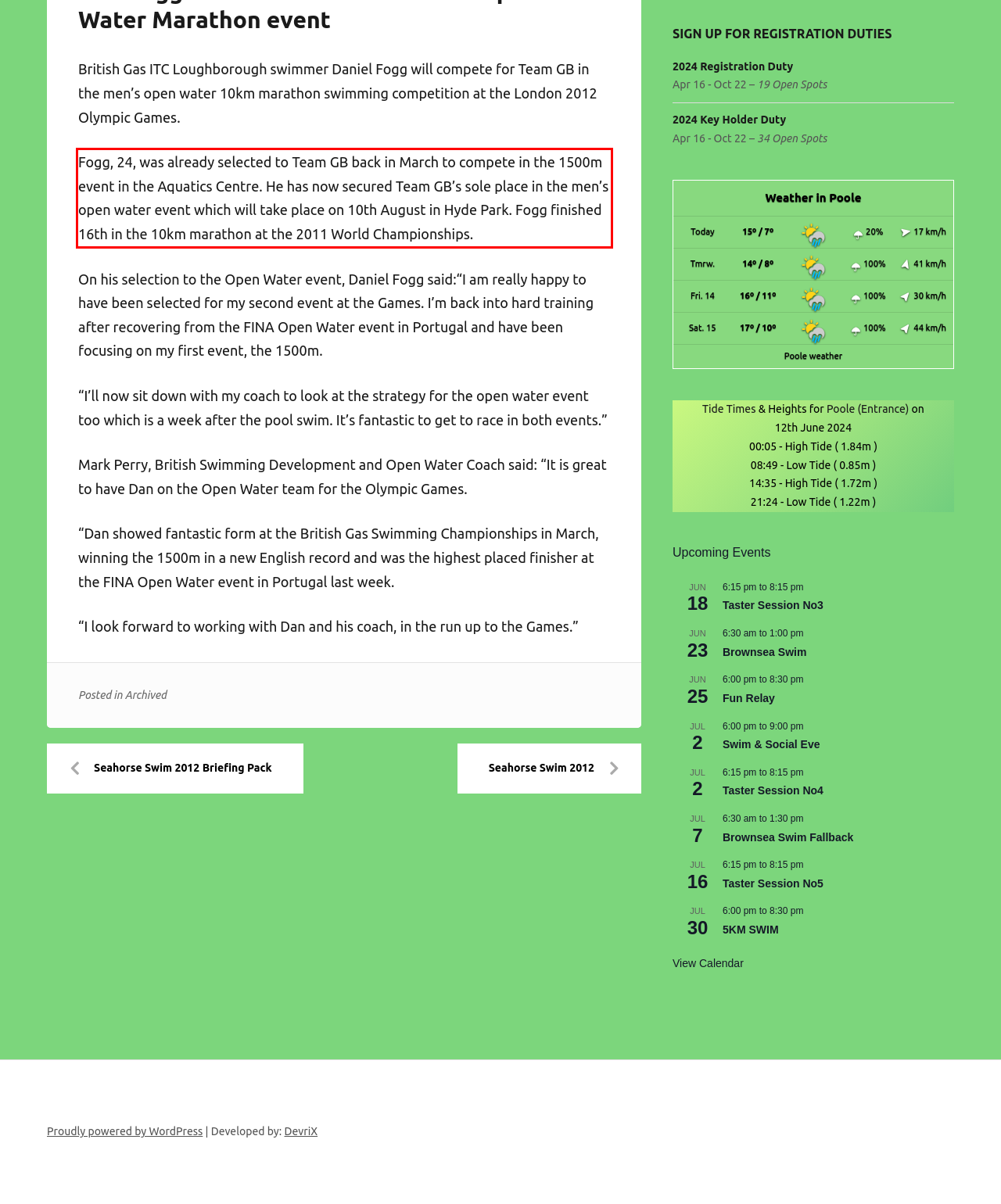Please recognize and transcribe the text located inside the red bounding box in the webpage image.

Fogg, 24, was already selected to Team GB back in March to compete in the 1500m event in the Aquatics Centre. He has now secured Team GB’s sole place in the men’s open water event which will take place on 10th August in Hyde Park. Fogg finished 16th in the 10km marathon at the 2011 World Championships.